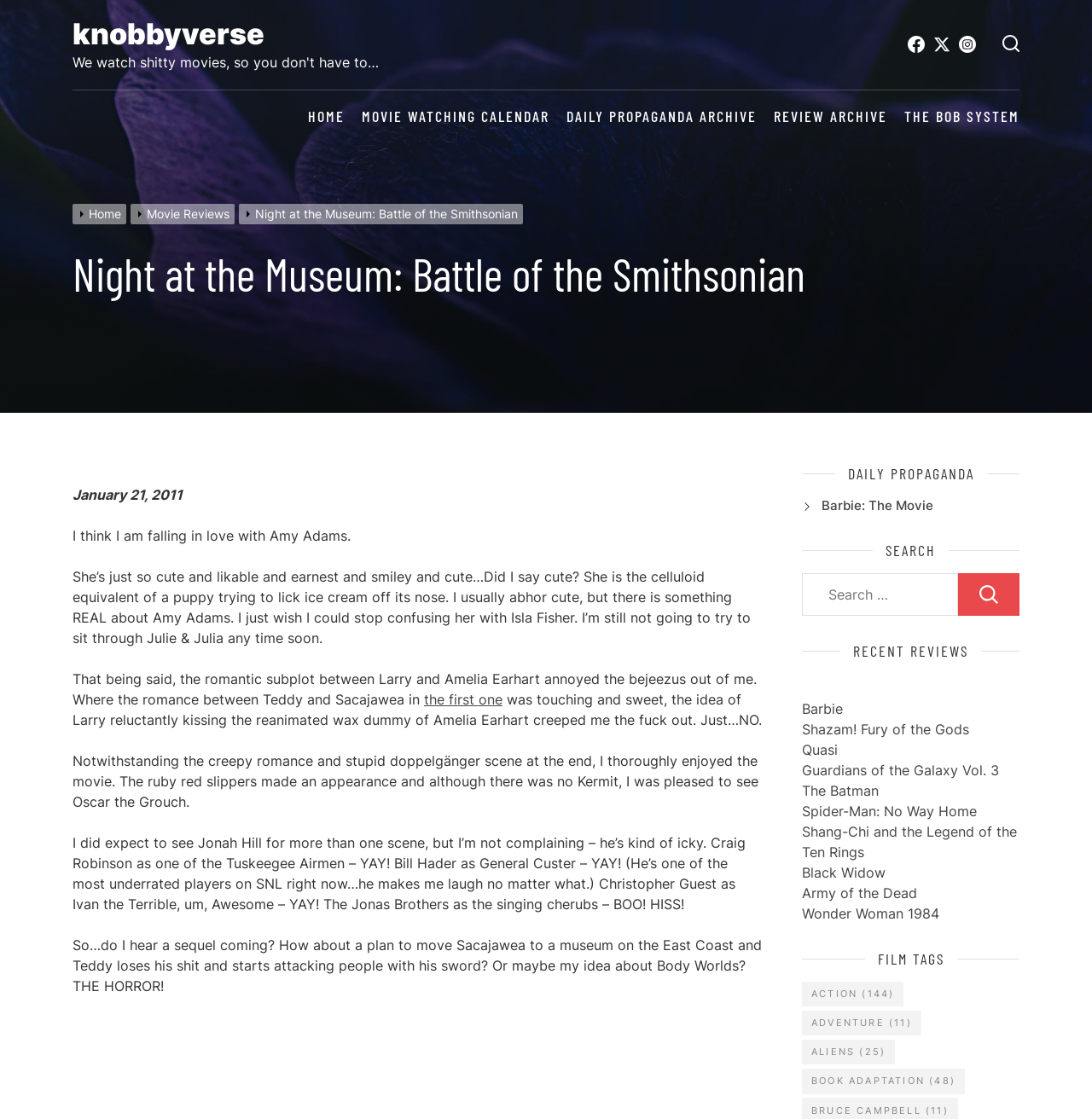What is the title of the movie being reviewed?
Look at the image and answer the question with a single word or phrase.

Night at the Museum: Battle of the Smithsonian